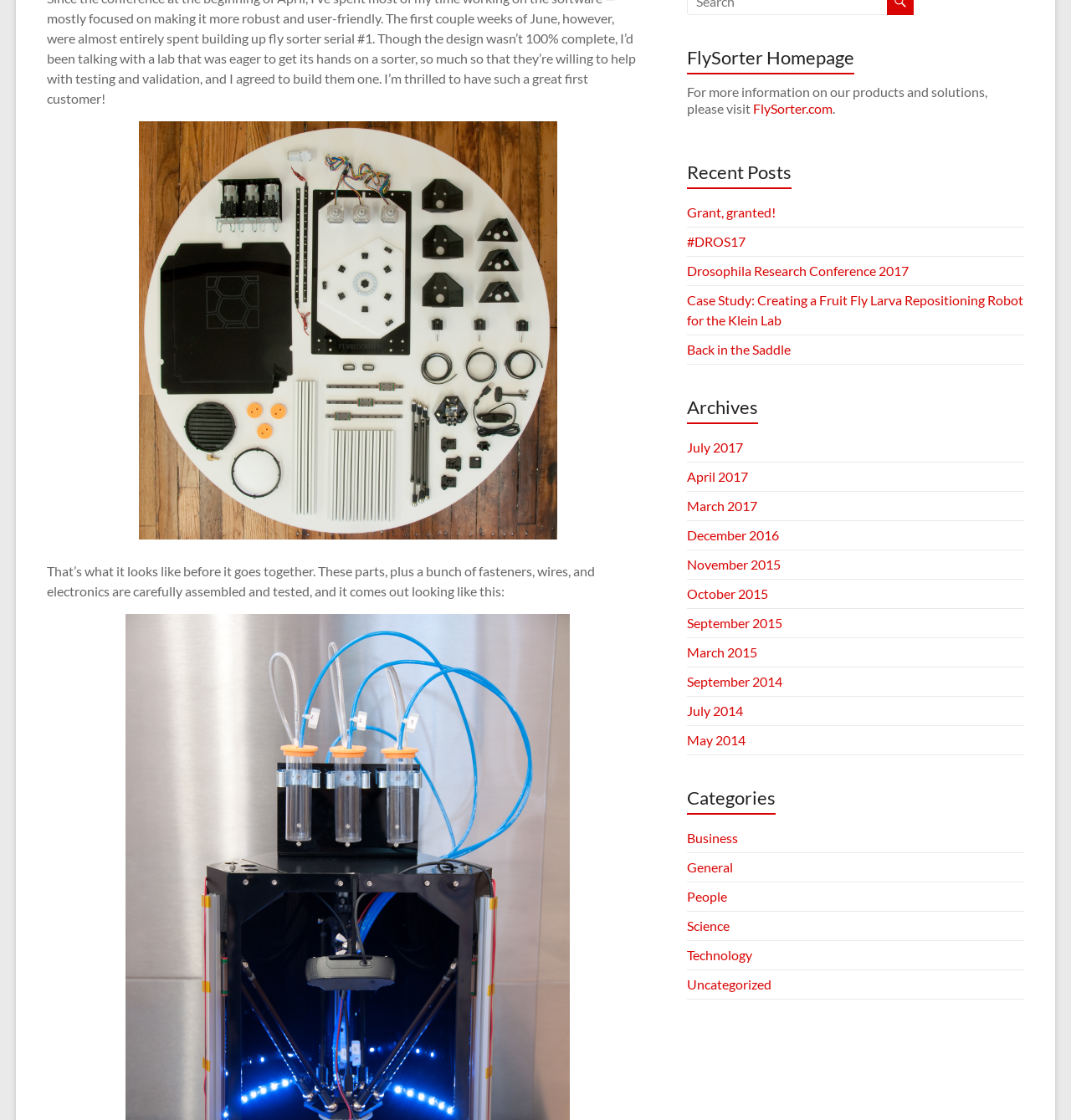Identify the bounding box of the HTML element described as: "Back in the Saddle".

[0.641, 0.305, 0.738, 0.319]